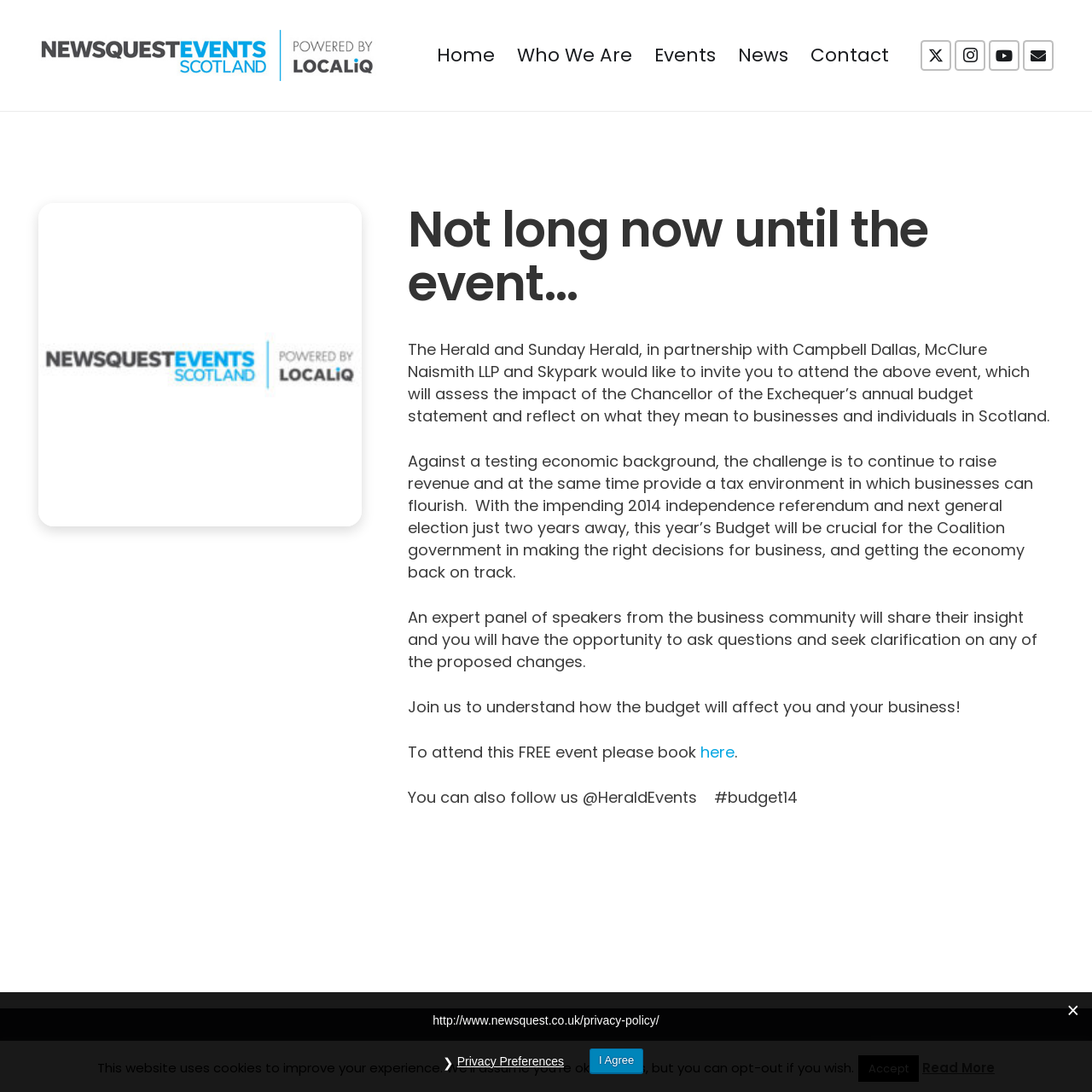Specify the bounding box coordinates (top-left x, top-left y, bottom-right x, bottom-right y) of the UI element in the screenshot that matches this description: aria-label="NewsquestEventsScotland logo LocaliQ 2022"

[0.035, 0.027, 0.345, 0.074]